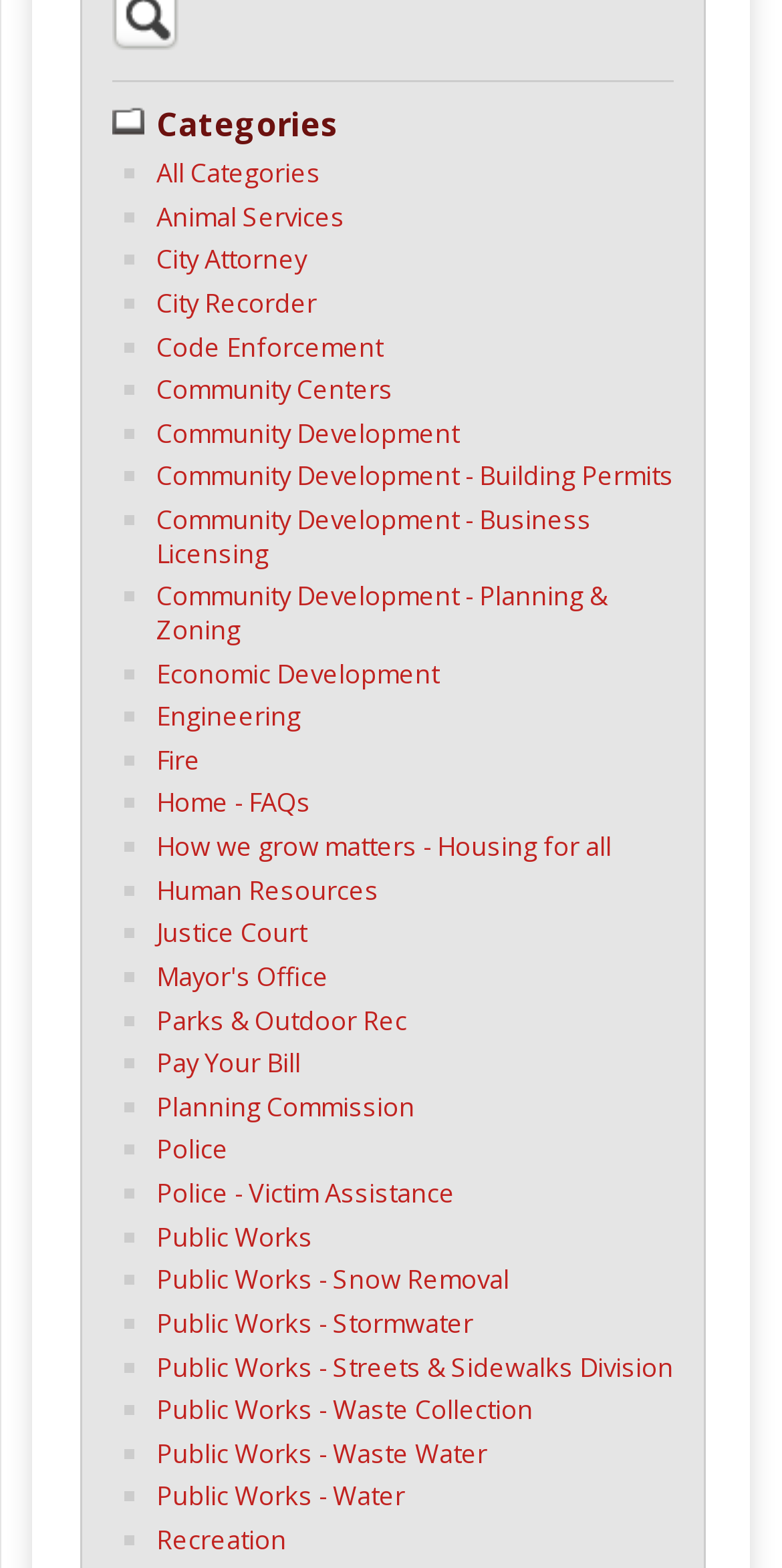Please answer the following question using a single word or phrase: How many links are under the 'Categories' heading?

29